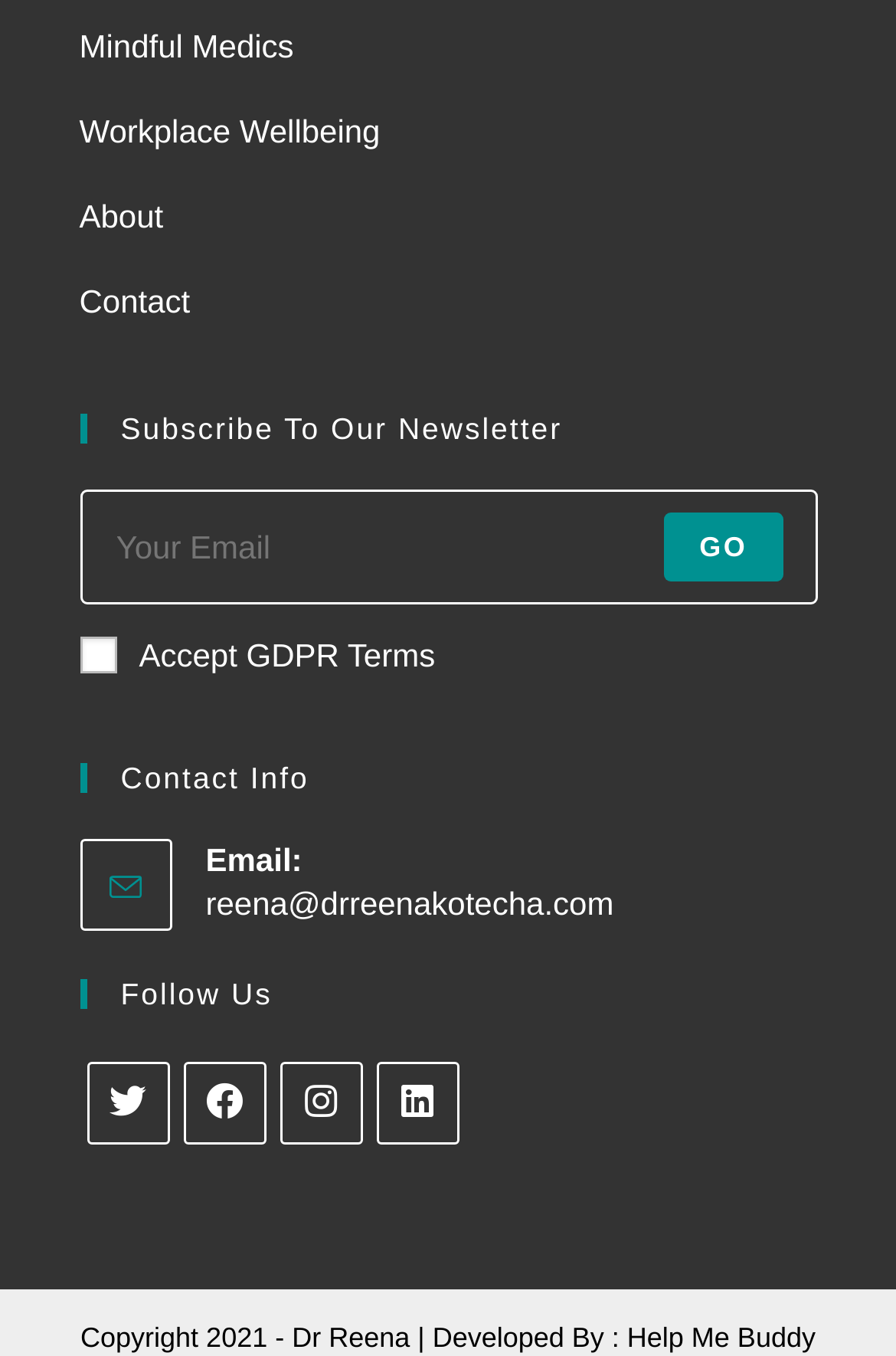Please provide a short answer using a single word or phrase for the question:
How many links are in the top section?

4